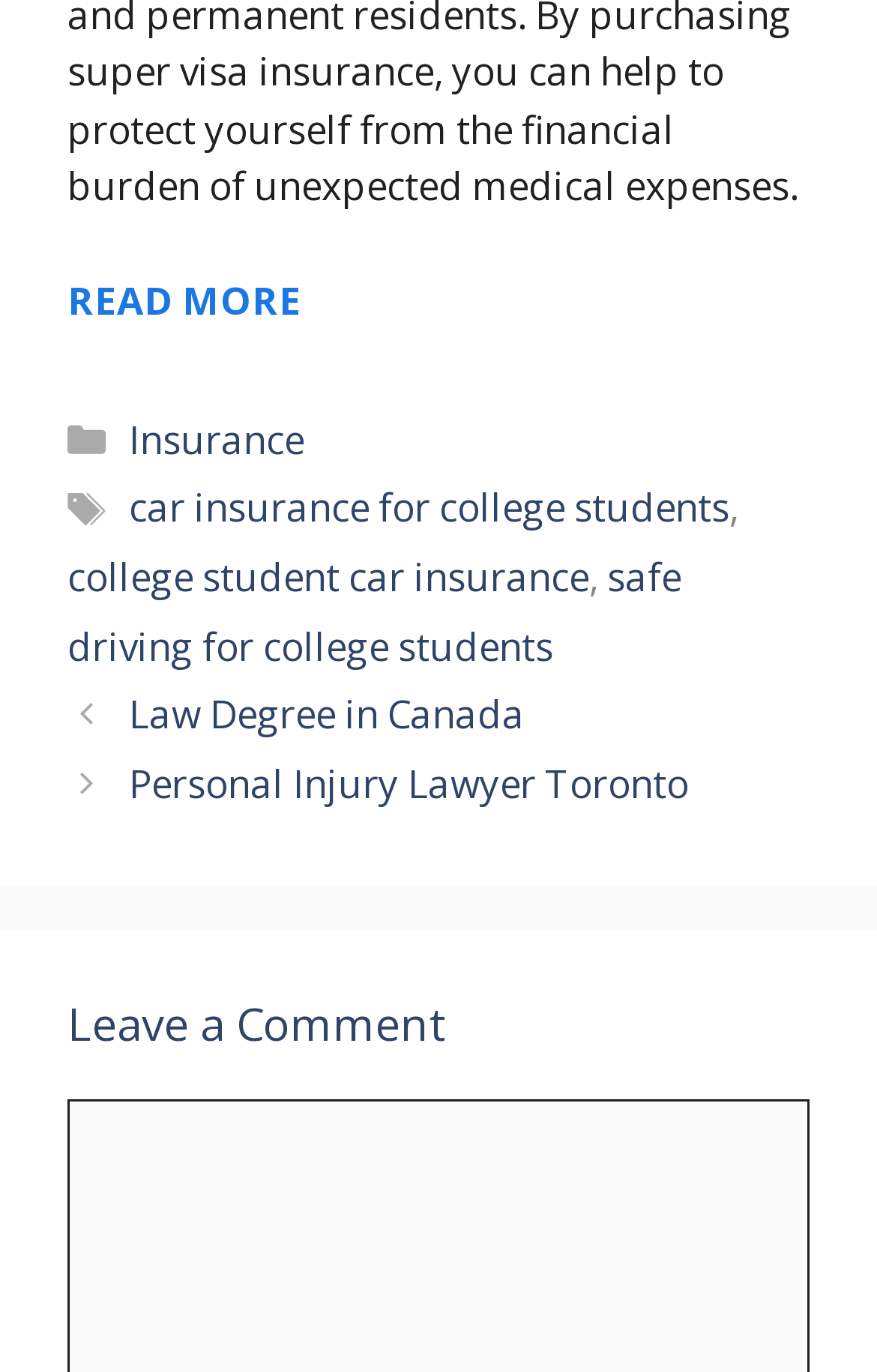Provide a one-word or one-phrase answer to the question:
What is the category of the first post?

Insurance